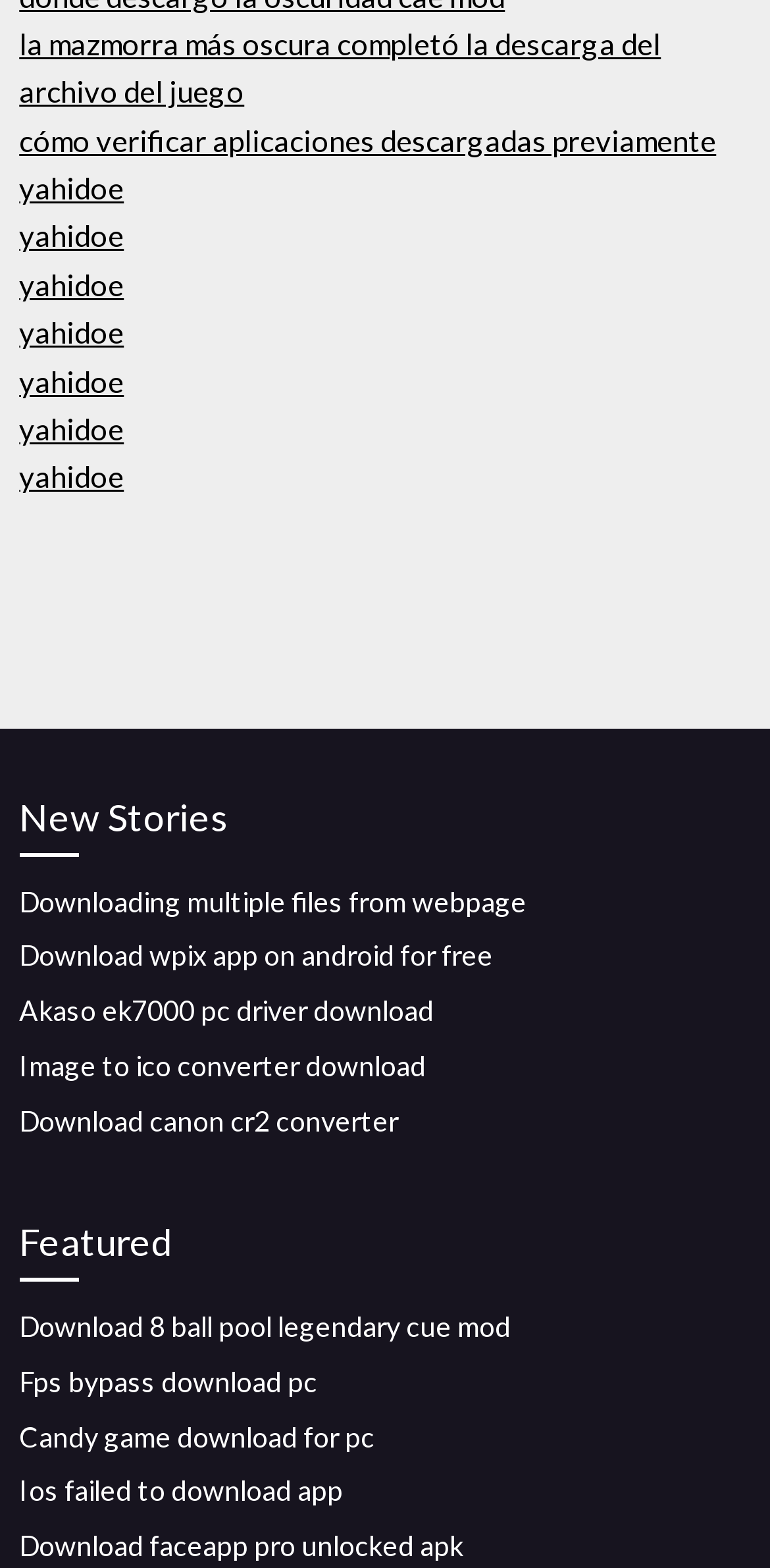Determine the bounding box coordinates of the region to click in order to accomplish the following instruction: "Visit yahidoe". Provide the coordinates as four float numbers between 0 and 1, specifically [left, top, right, bottom].

[0.025, 0.108, 0.161, 0.131]